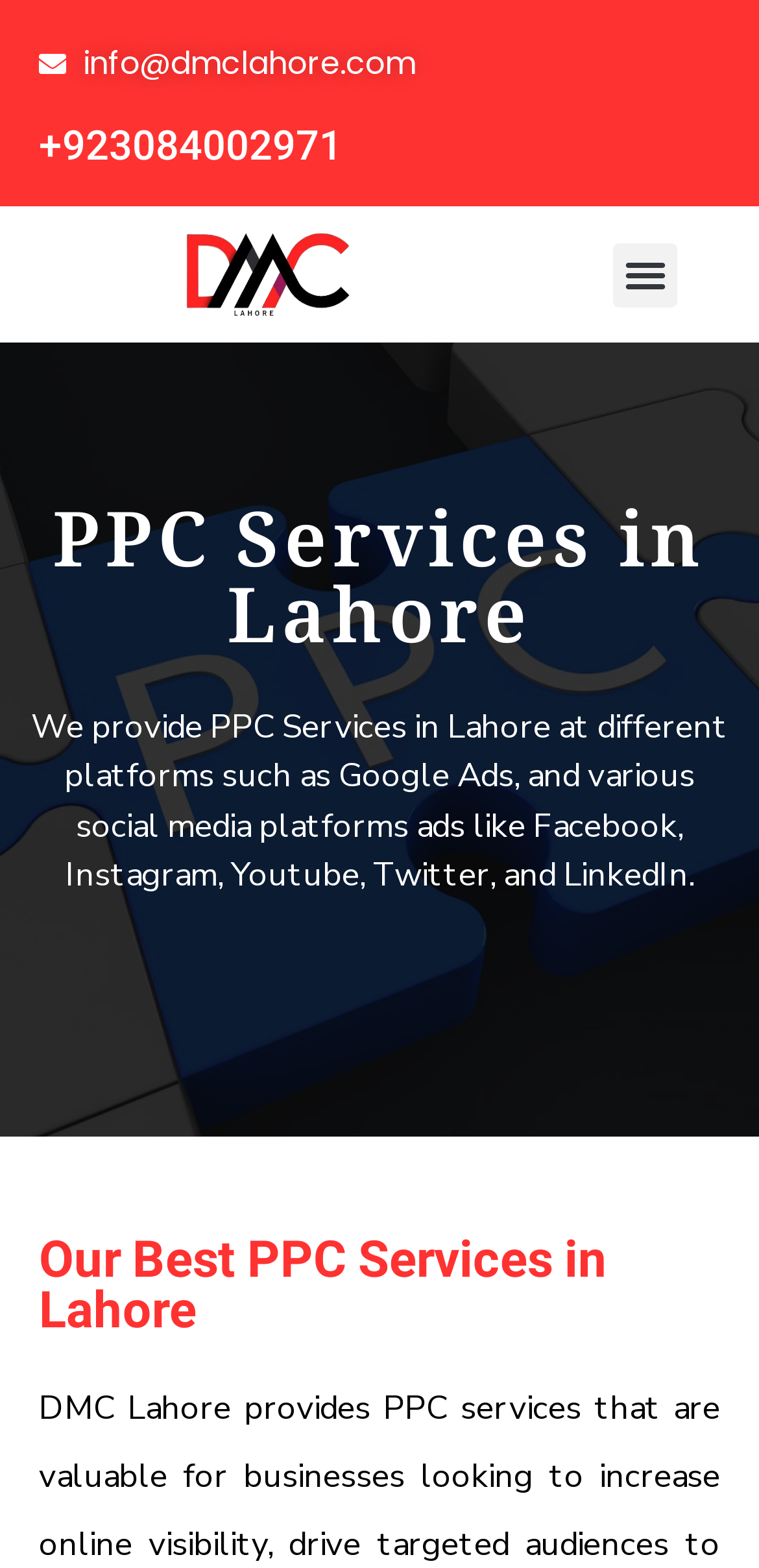Is the menu toggle expanded?
Give a one-word or short-phrase answer derived from the screenshot.

No